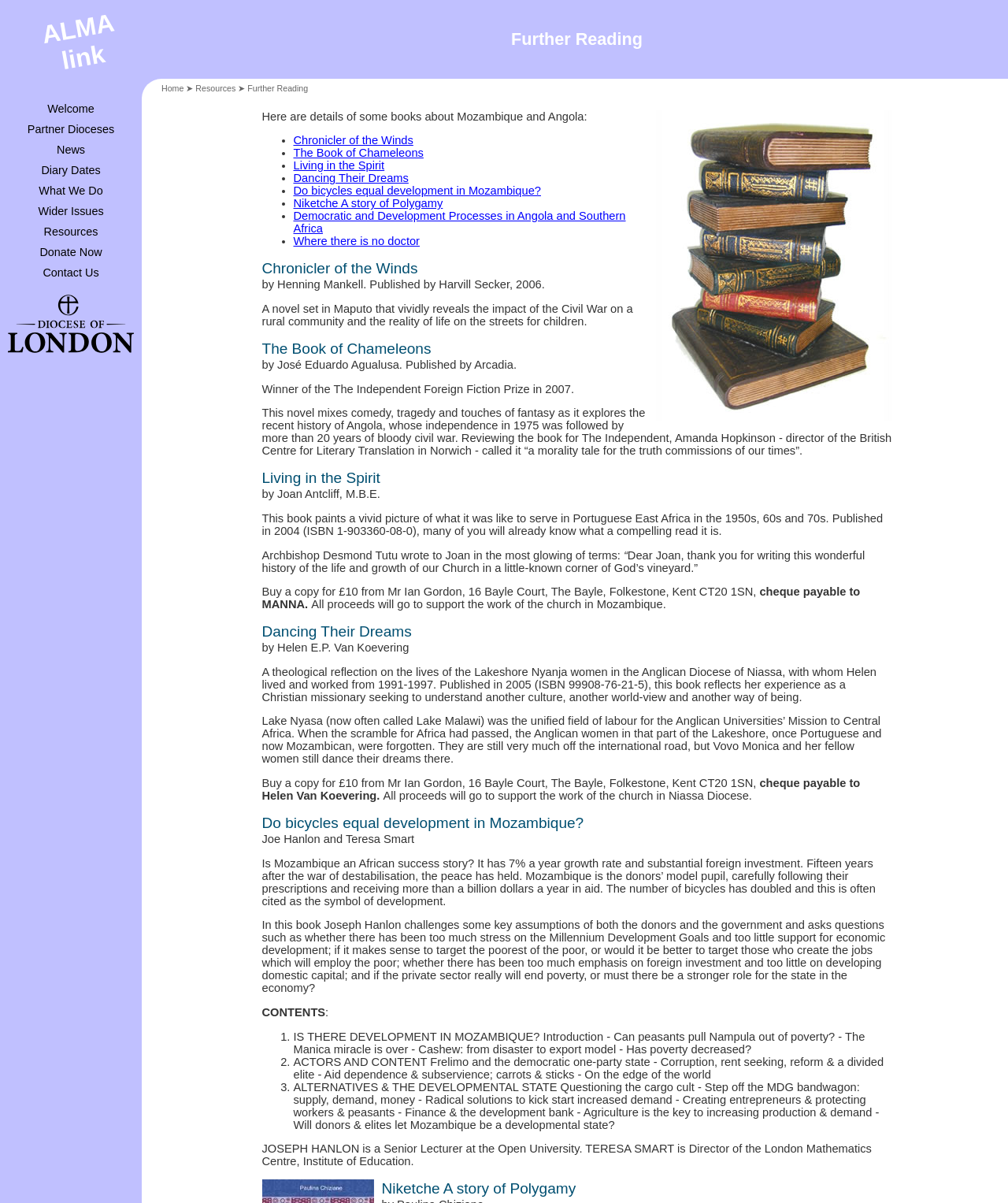Provide a one-word or brief phrase answer to the question:
How many books are listed on this webpage?

9